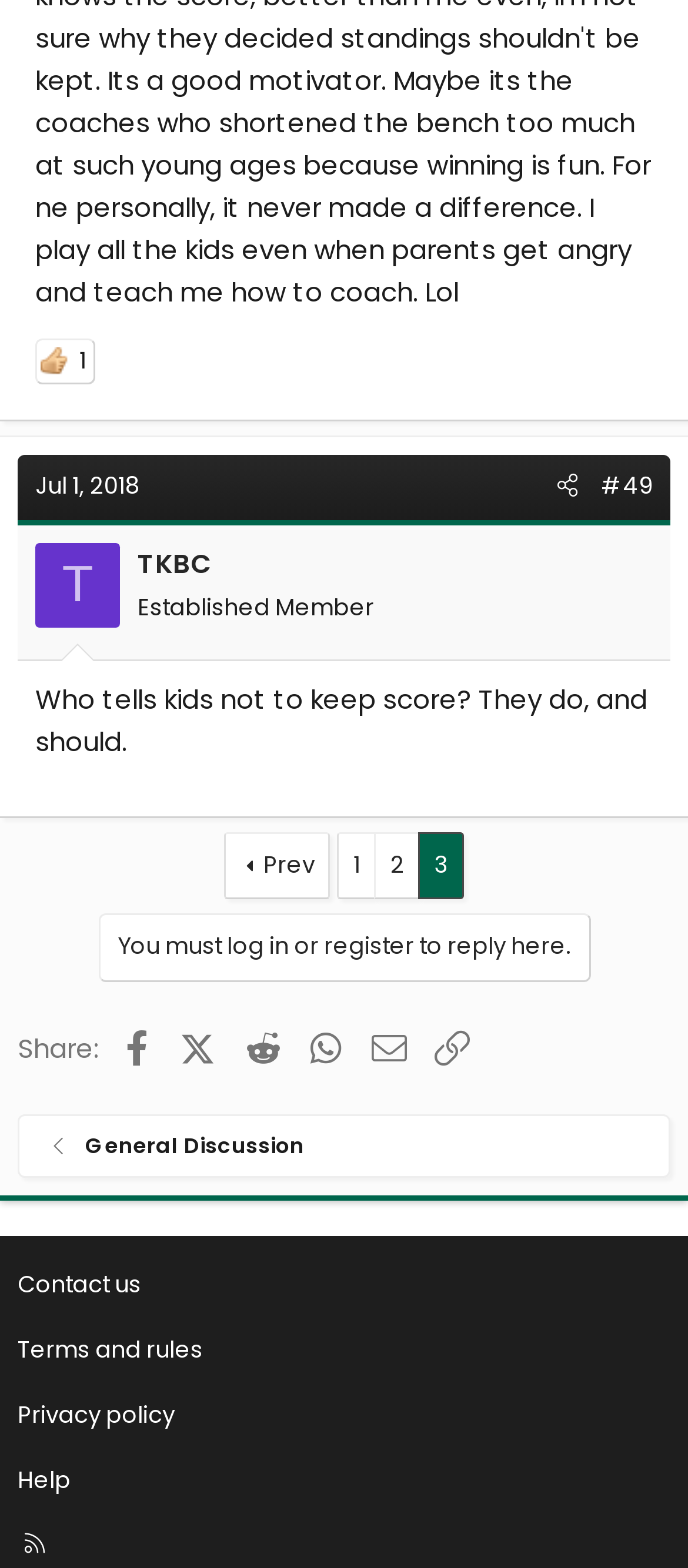What is the purpose of the 'You must log in or register to reply here' link?
Refer to the image and answer the question using a single word or phrase.

To reply to the article